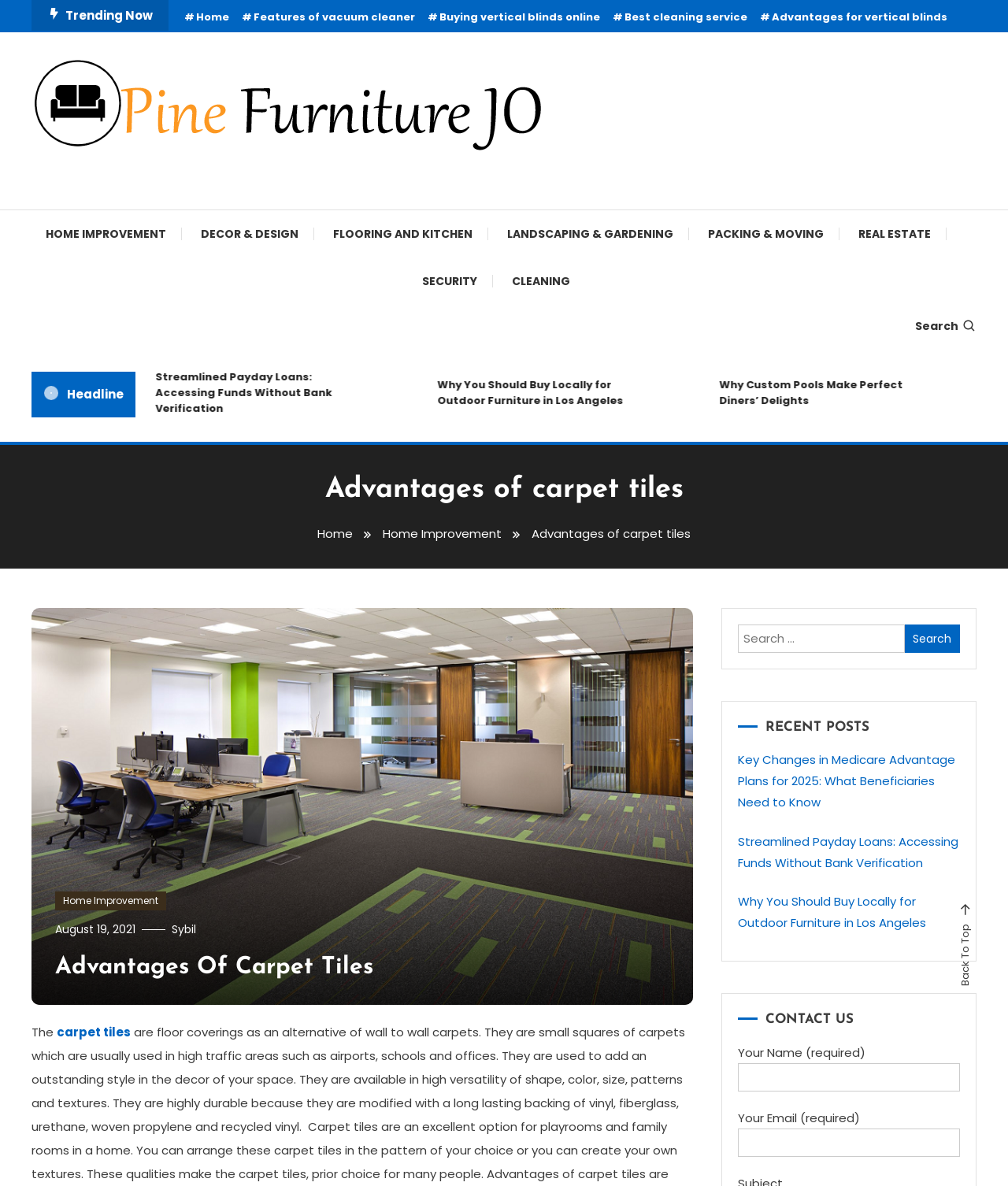What is the purpose of the 'CONTACT US' section?
Please answer the question with as much detail and depth as you can.

The 'CONTACT US' section is designed to allow users to send a message to the website owner, as indicated by the presence of text fields for 'Your Name' and 'Your Email' and a submit button.